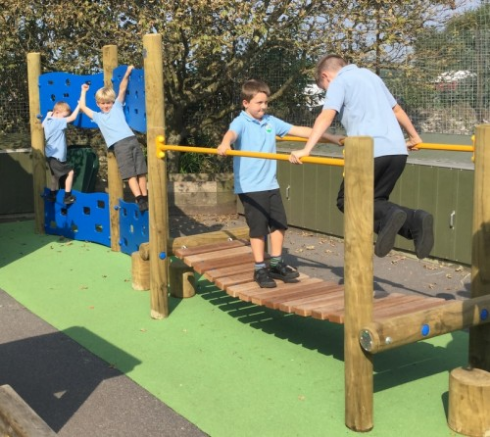What is the purpose of the play structures?
Please analyze the image and answer the question with as much detail as possible.

The various play structures in the image, such as the mini climbing wall, slatted bridge, and horizontal rail, are designed to promote physical activity and creativity among the children. These structures encourage exploration, imagination, and active participation, which are essential for young learners.